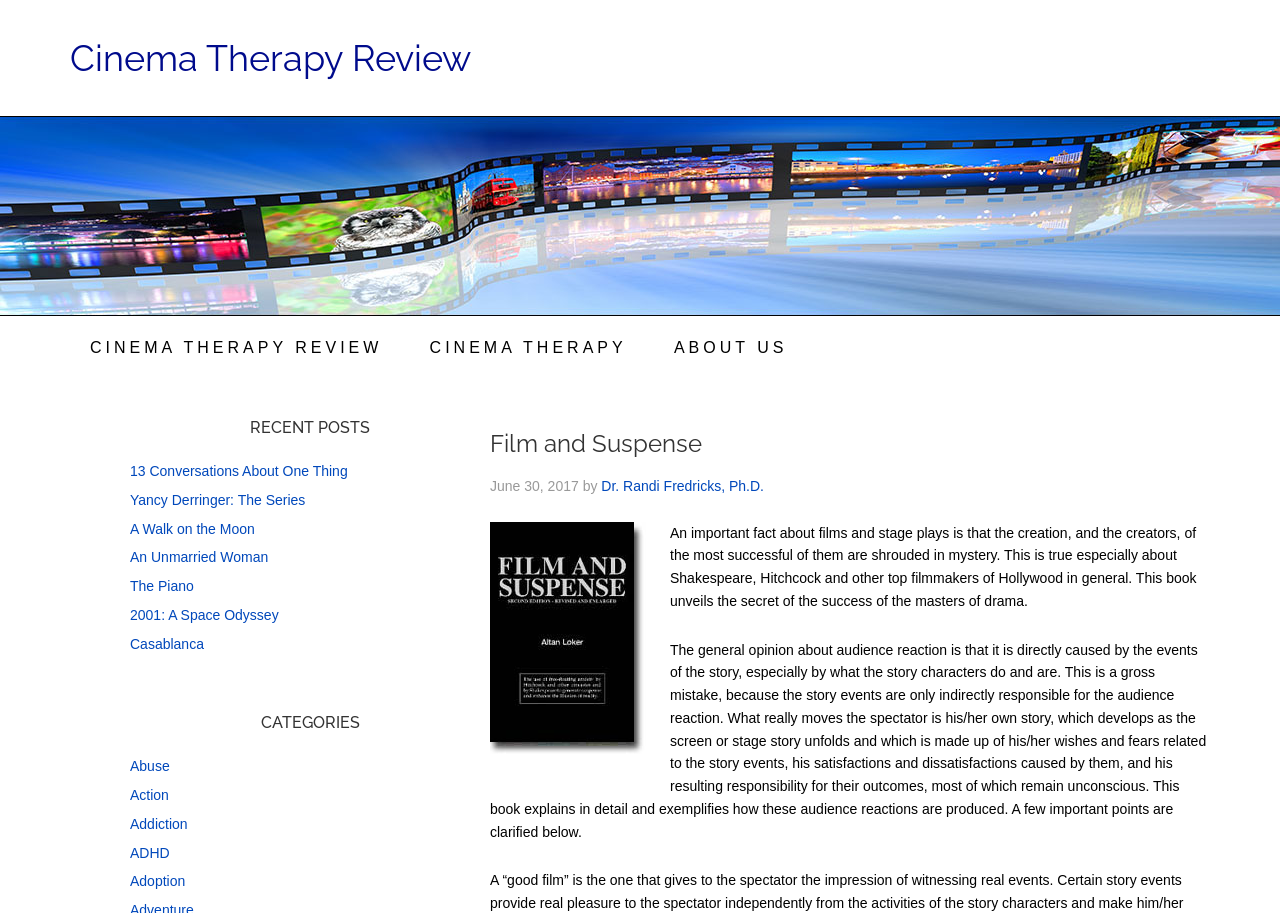Based on the image, provide a detailed response to the question:
What is the title of the book described?

I inferred the title of the book from the header 'Film and Suspense' and the description of the book provided in the static text element.